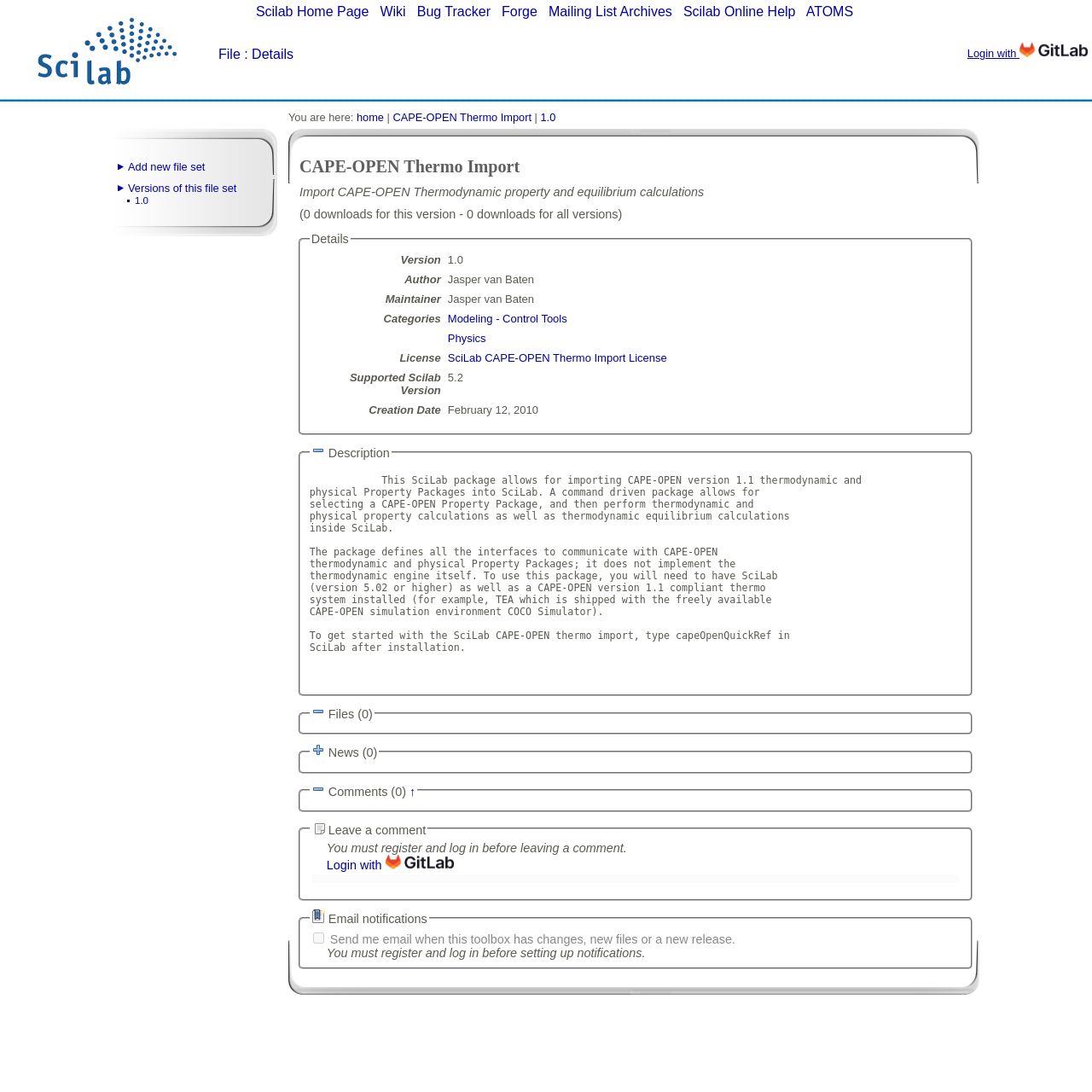Based on the image, please elaborate on the answer to the following question:
What is the purpose of this SciLab package?

I read the description of the package, which states that it 'allows for importing CAPE-OPEN version 1.1 thermodynamic and physical Property Packages into SciLab'. This suggests that the purpose of the package is to enable the import of these types of packages.